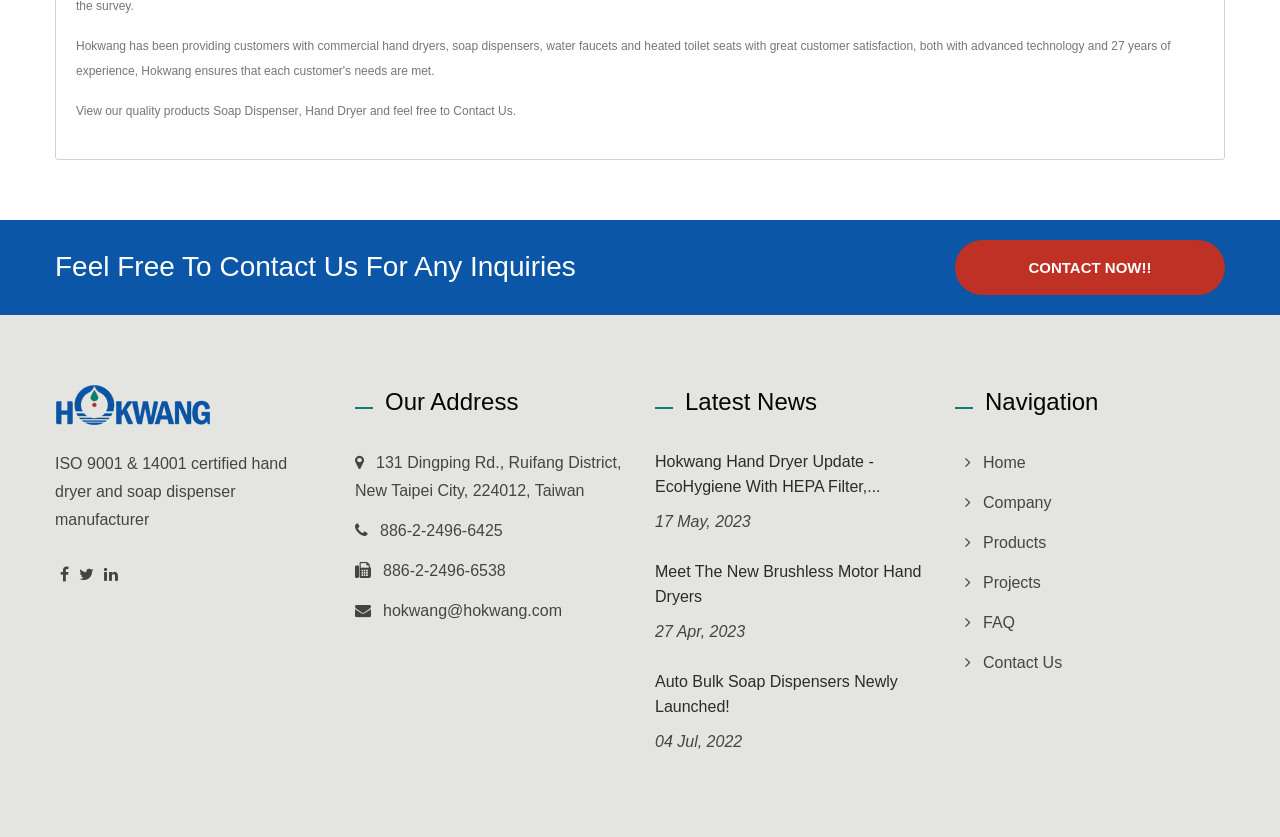Answer with a single word or phrase: 
What is the company's certification?

ISO 9001 & 14001